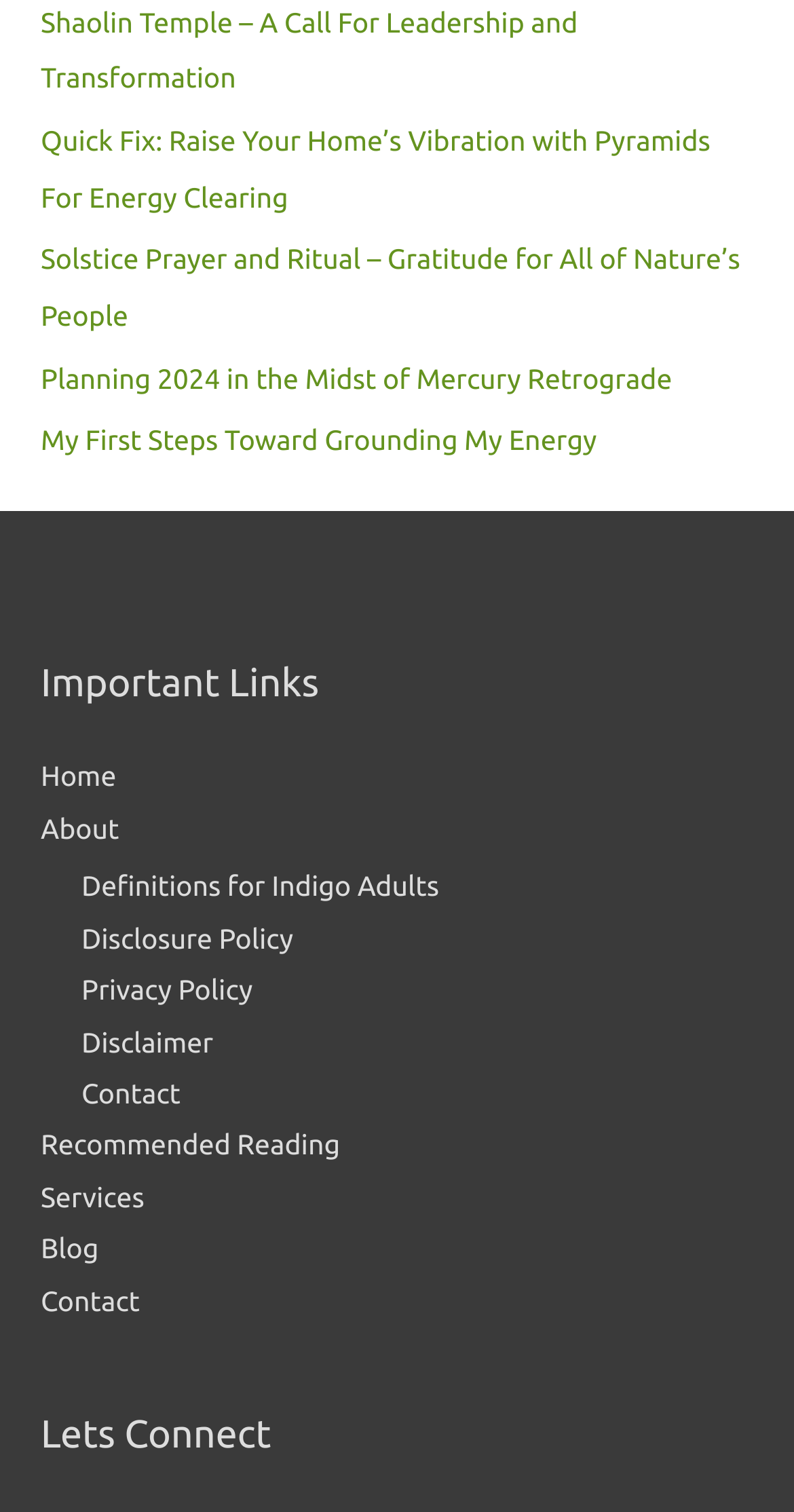Using the element description: "Recommended Reading", determine the bounding box coordinates for the specified UI element. The coordinates should be four float numbers between 0 and 1, [left, top, right, bottom].

[0.051, 0.746, 0.428, 0.768]